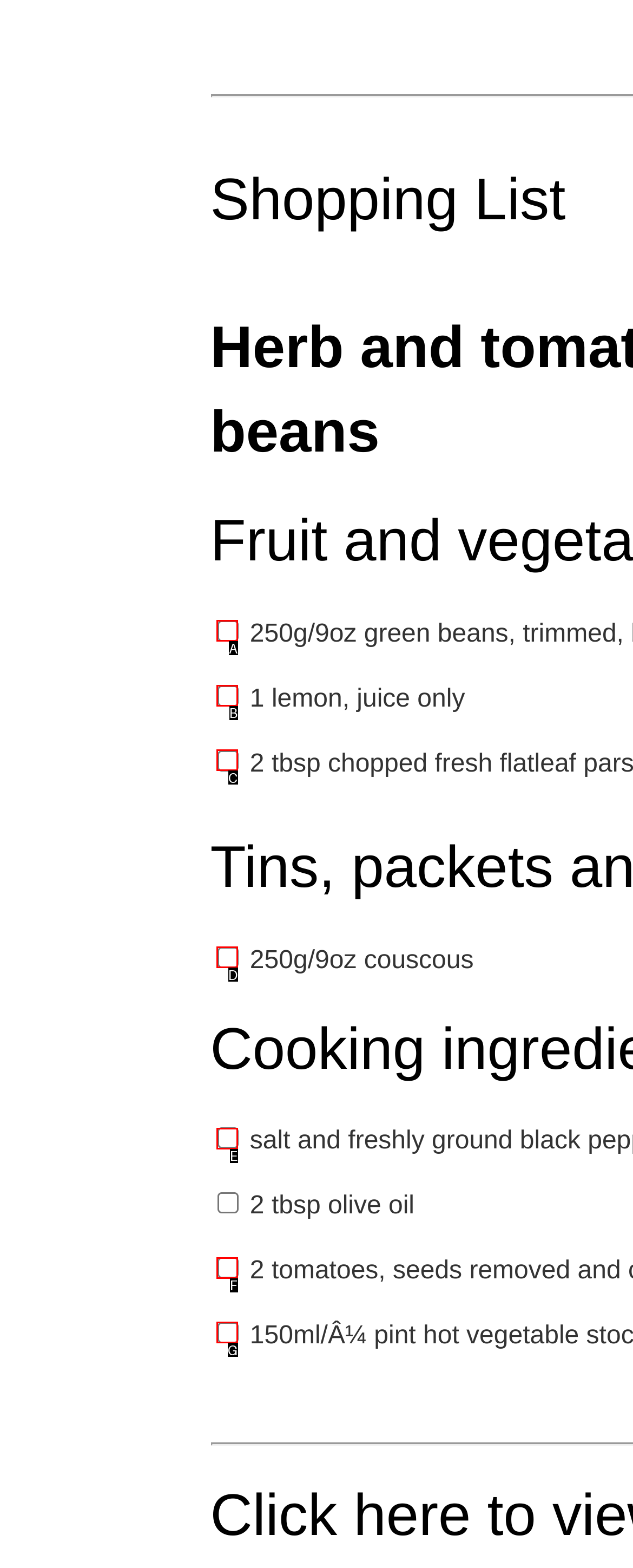Using the given description: parent_node: 250g/9oz couscous, identify the HTML element that corresponds best. Answer with the letter of the correct option from the available choices.

D